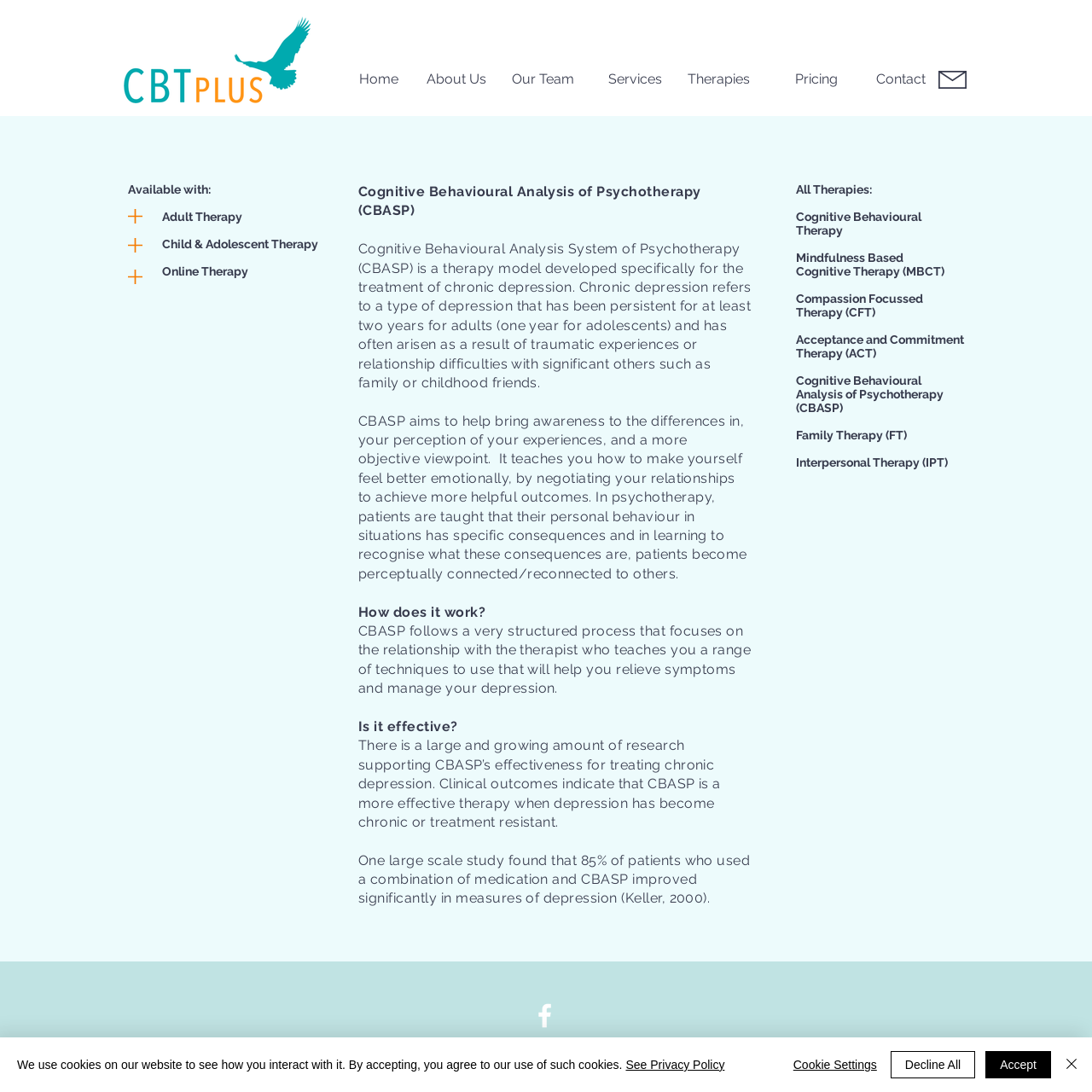What therapies are offered by CBT Plus?
Based on the screenshot, respond with a single word or phrase.

Multiple therapies